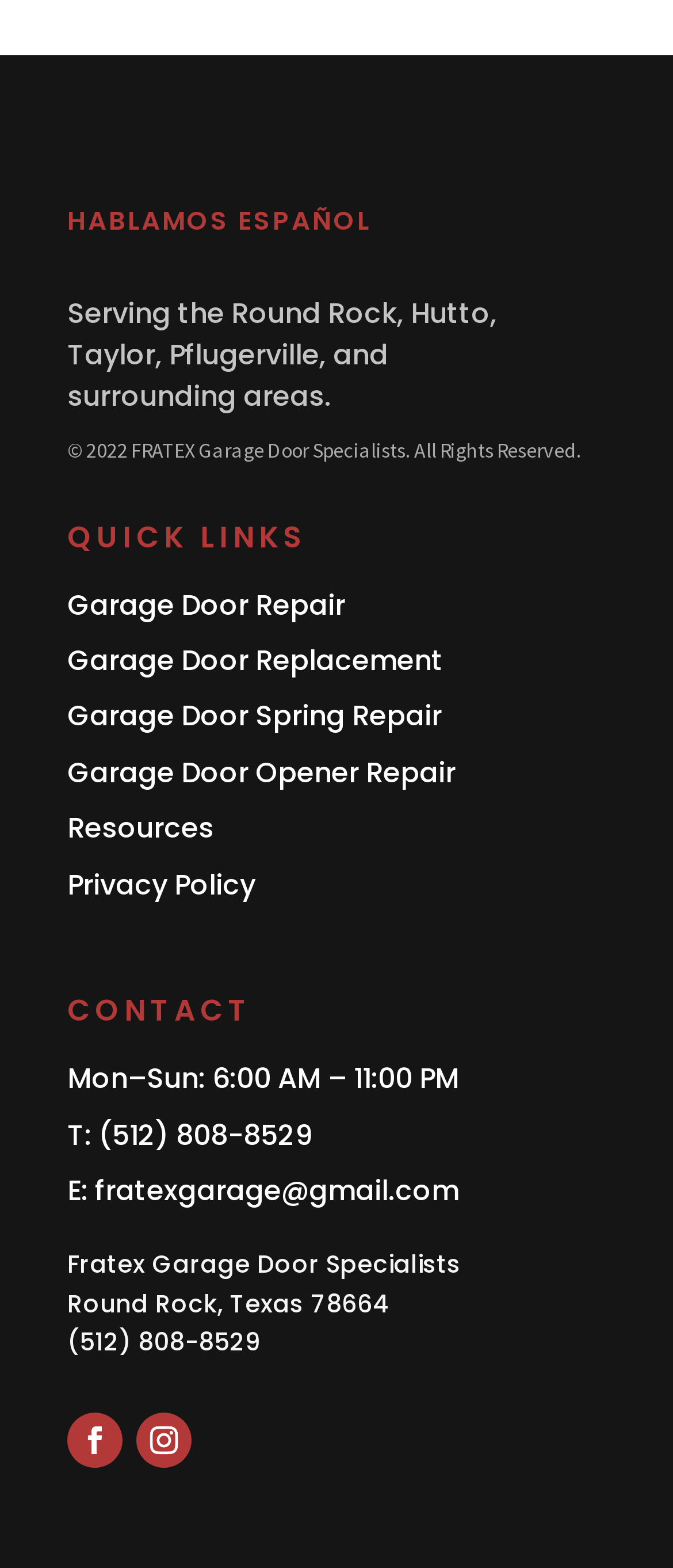Respond with a single word or phrase to the following question:
What is the contact phone number?

(512) 808-8529